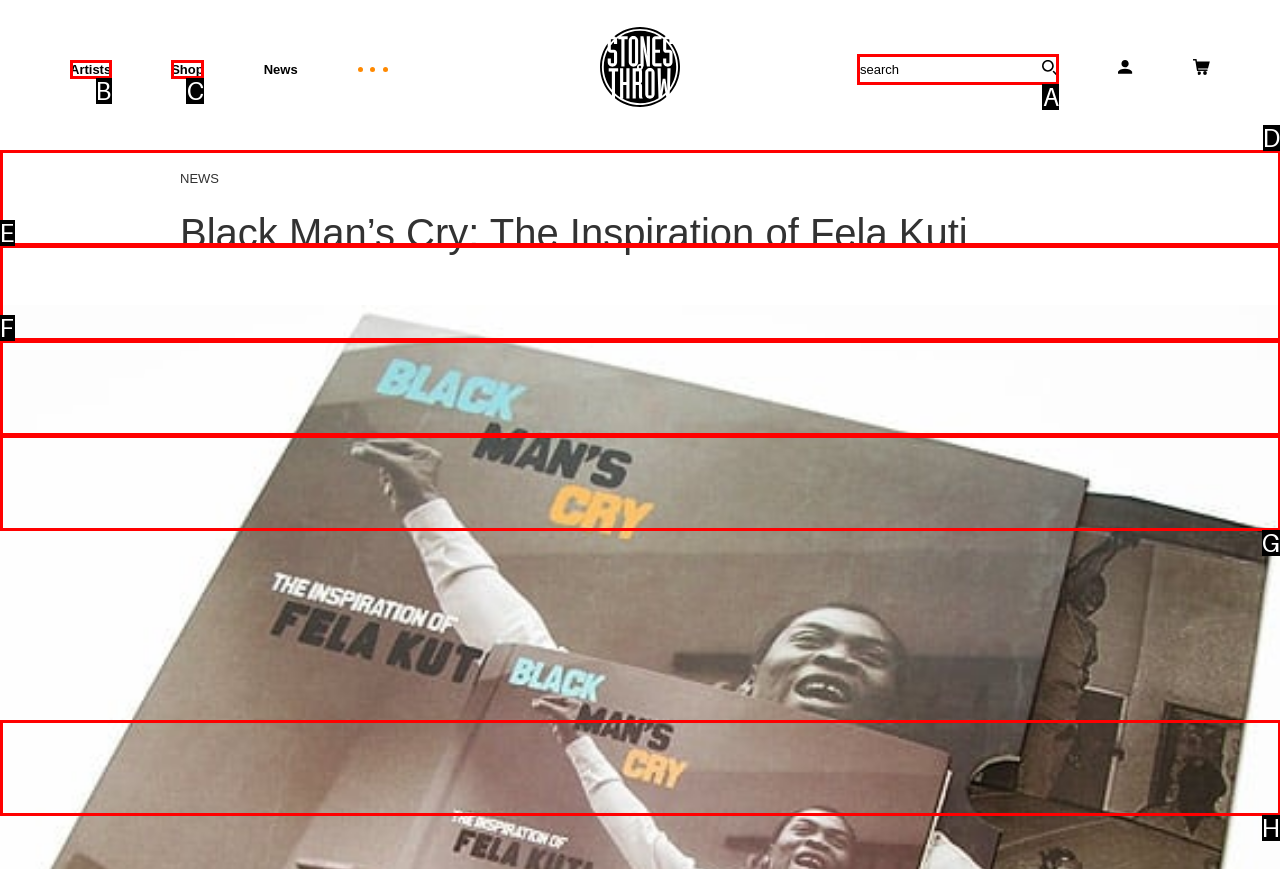What option should I click on to execute the task: Search for something? Give the letter from the available choices.

A